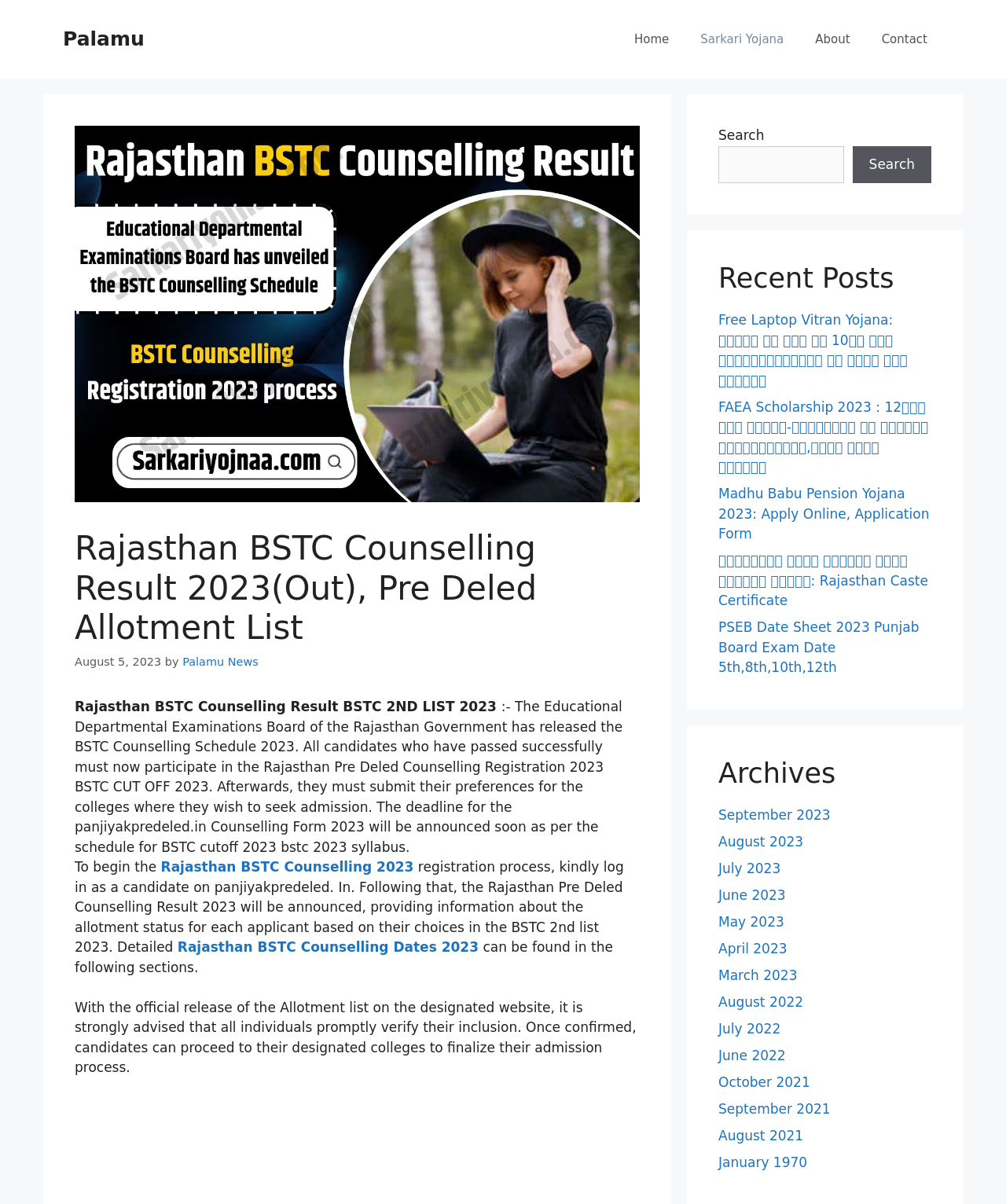What is the purpose of the Rajasthan Pre Deled Counselling Registration 2023?
Carefully analyze the image and provide a detailed answer to the question.

The answer can be found in the paragraph that explains the counselling process. It states that after registering, candidates must submit their preferences for the colleges where they wish to seek admission.